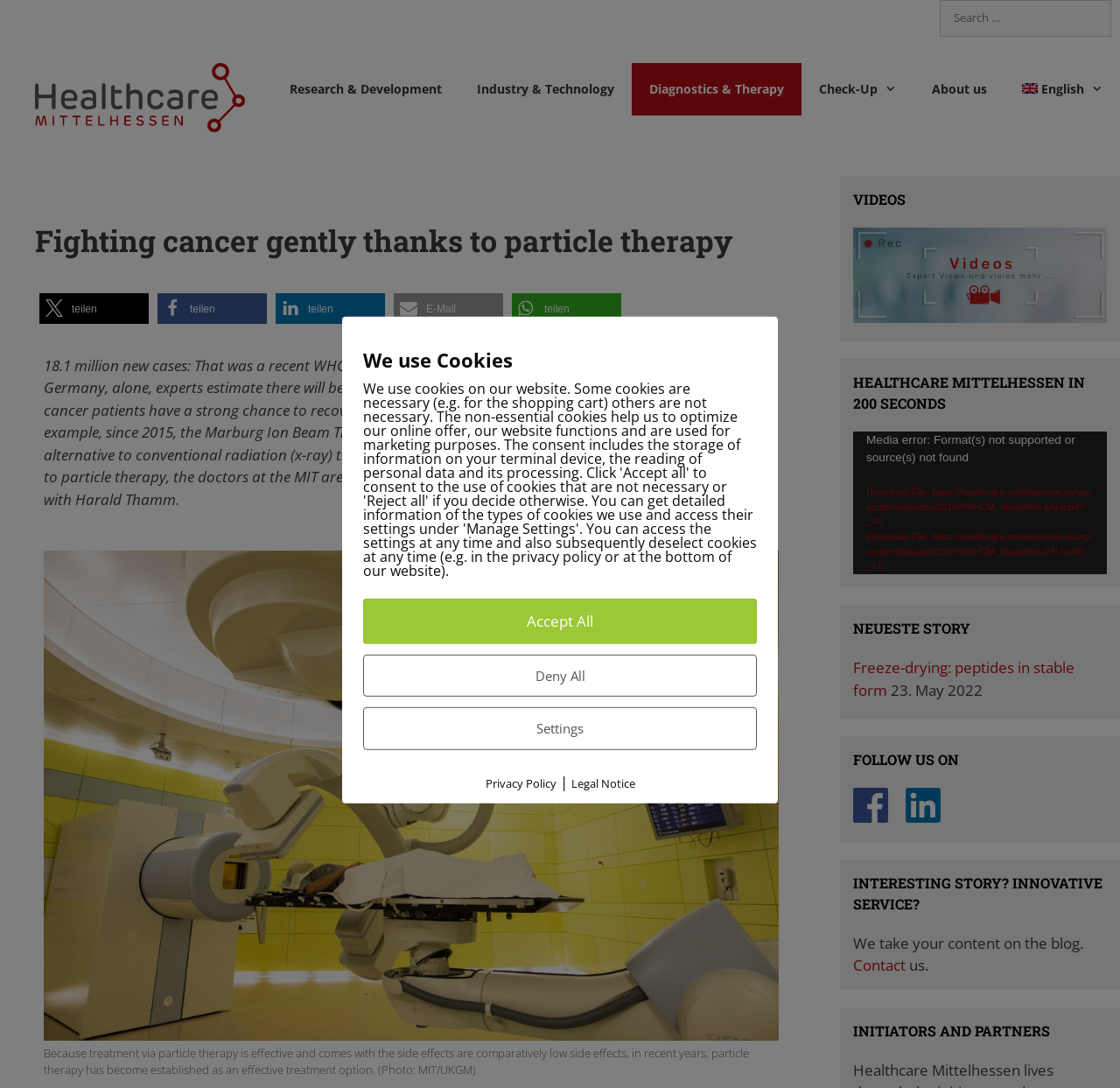Highlight the bounding box coordinates of the element you need to click to perform the following instruction: "Contact us."

None